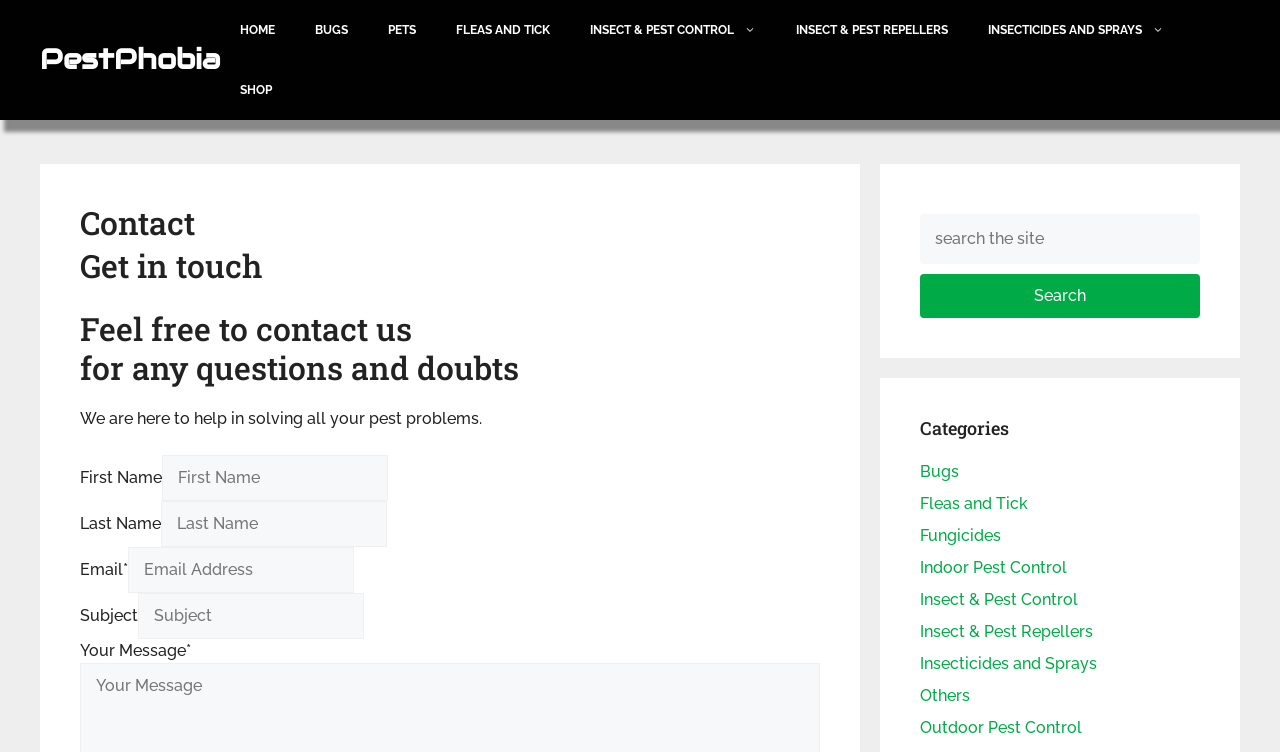Give an extensive and precise description of the webpage.

The webpage is a contact page for PestPhobia, a website related to pest control. At the top, there is a banner with a link to the website's homepage, PestPhobia, and a navigation menu with links to various sections, including HOME, BUGS, PETS, FLEAS AND TICK, INSECT & PEST CONTROL, INSECT & PEST REPELLERS, INSECTICIDES AND SPRAYS, and SHOP.

Below the navigation menu, there is a header section with a heading that reads "Contact" and a subheading that says "Get in touch". This is followed by a paragraph of text that invites users to contact the website for any questions or doubts.

The main content of the page is a contact form, which includes fields for First Name, Last Name, Email, Subject, and Your Message. Each field has a corresponding label and a text box where users can enter their information. The Email field is marked as required.

To the right of the contact form, there is a complementary section that contains a search bar with a search button, a heading that reads "Categories", and a list of links to various categories, including Bugs, Fleas and Tick, Fungicides, Indoor Pest Control, Insect & Pest Control, Insect & Pest Repellers, Insecticides and Sprays, Others, and Outdoor Pest Control.